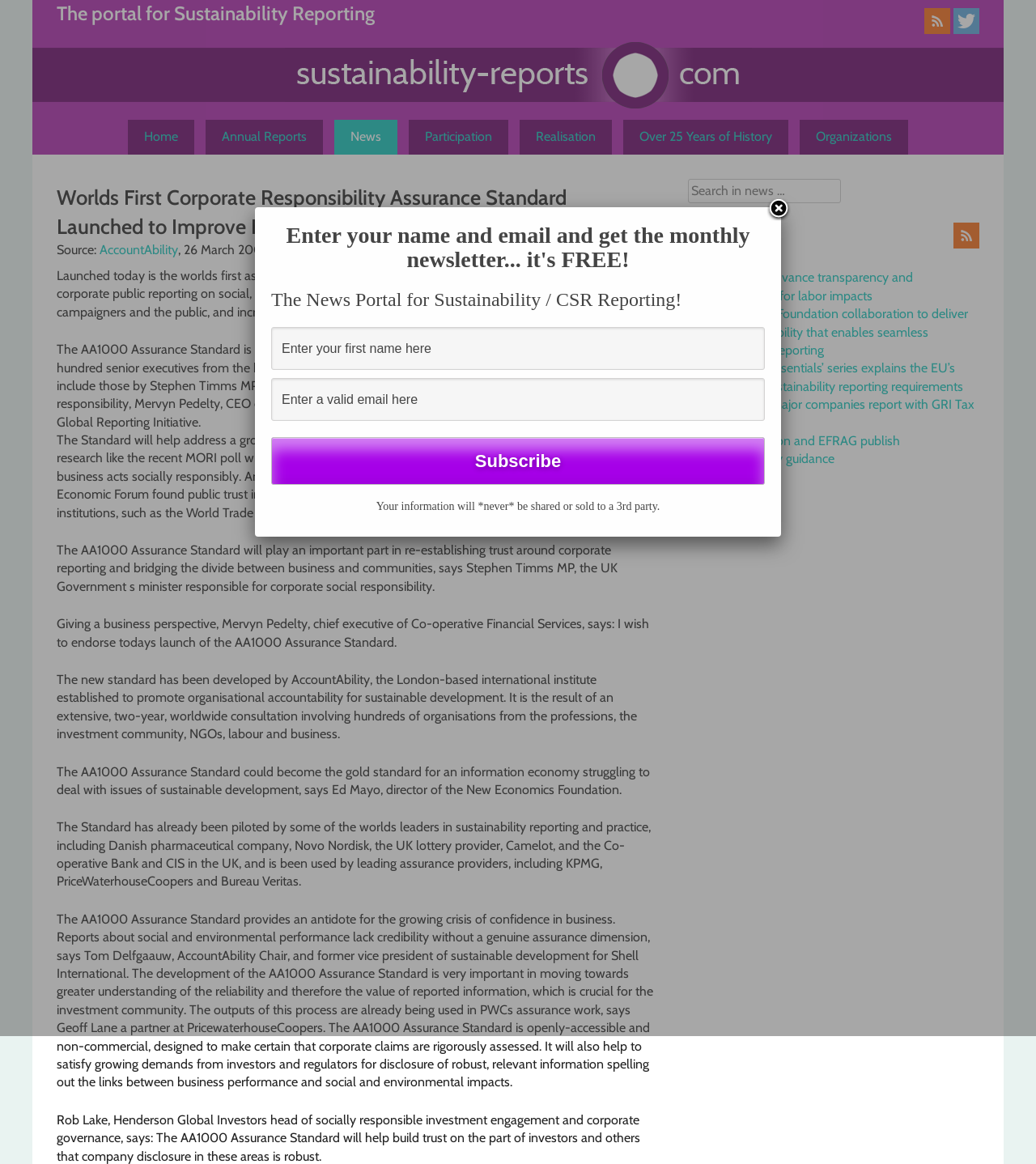Determine the bounding box coordinates of the clickable region to execute the instruction: "Click on the 'Twitter' link". The coordinates should be four float numbers between 0 and 1, denoted as [left, top, right, bottom].

[0.92, 0.019, 0.945, 0.032]